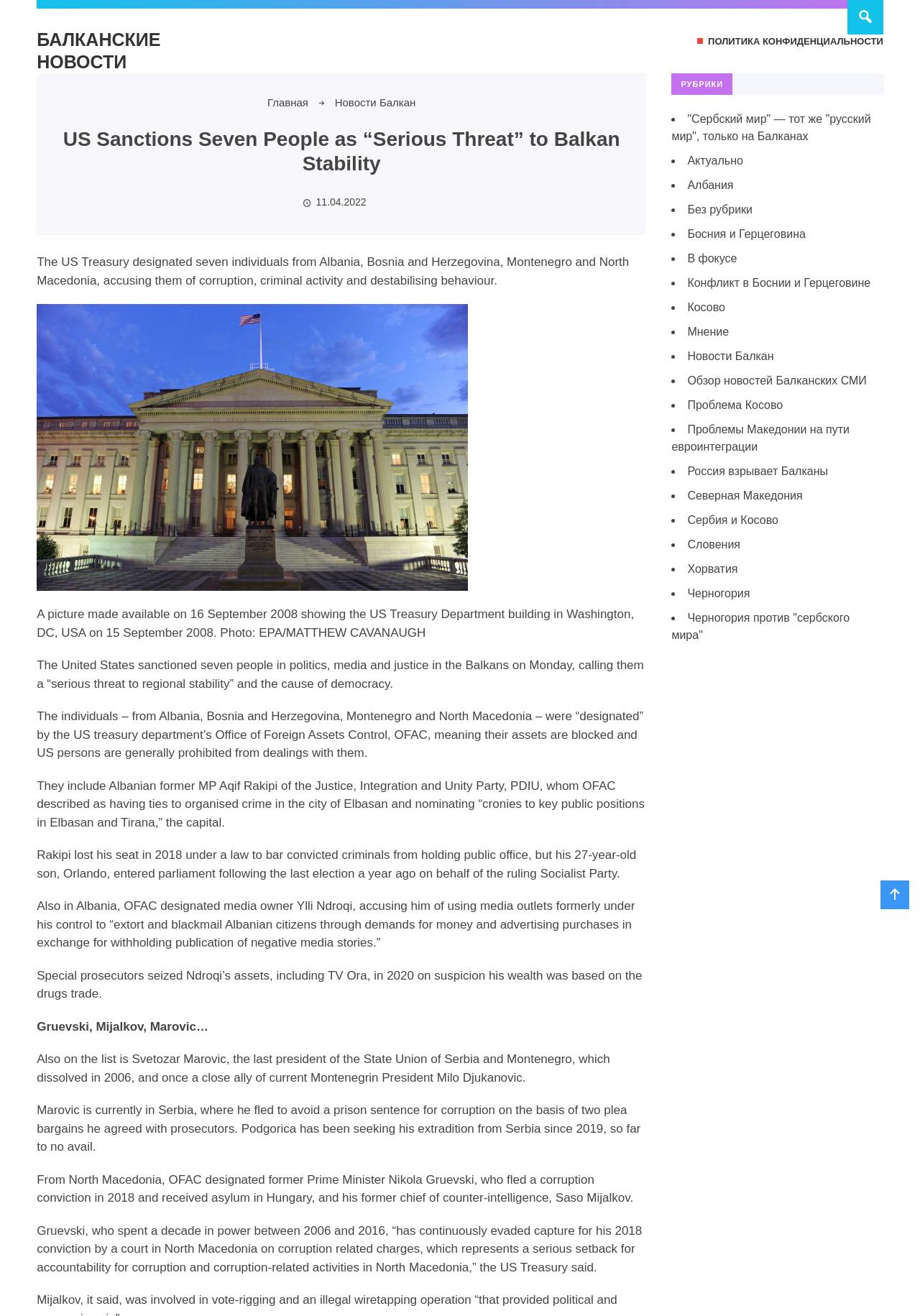Find the bounding box coordinates for the HTML element described in this sentence: "Хорватия". Provide the coordinates as four float numbers between 0 and 1, in the format [left, top, right, bottom].

[0.747, 0.428, 0.802, 0.437]